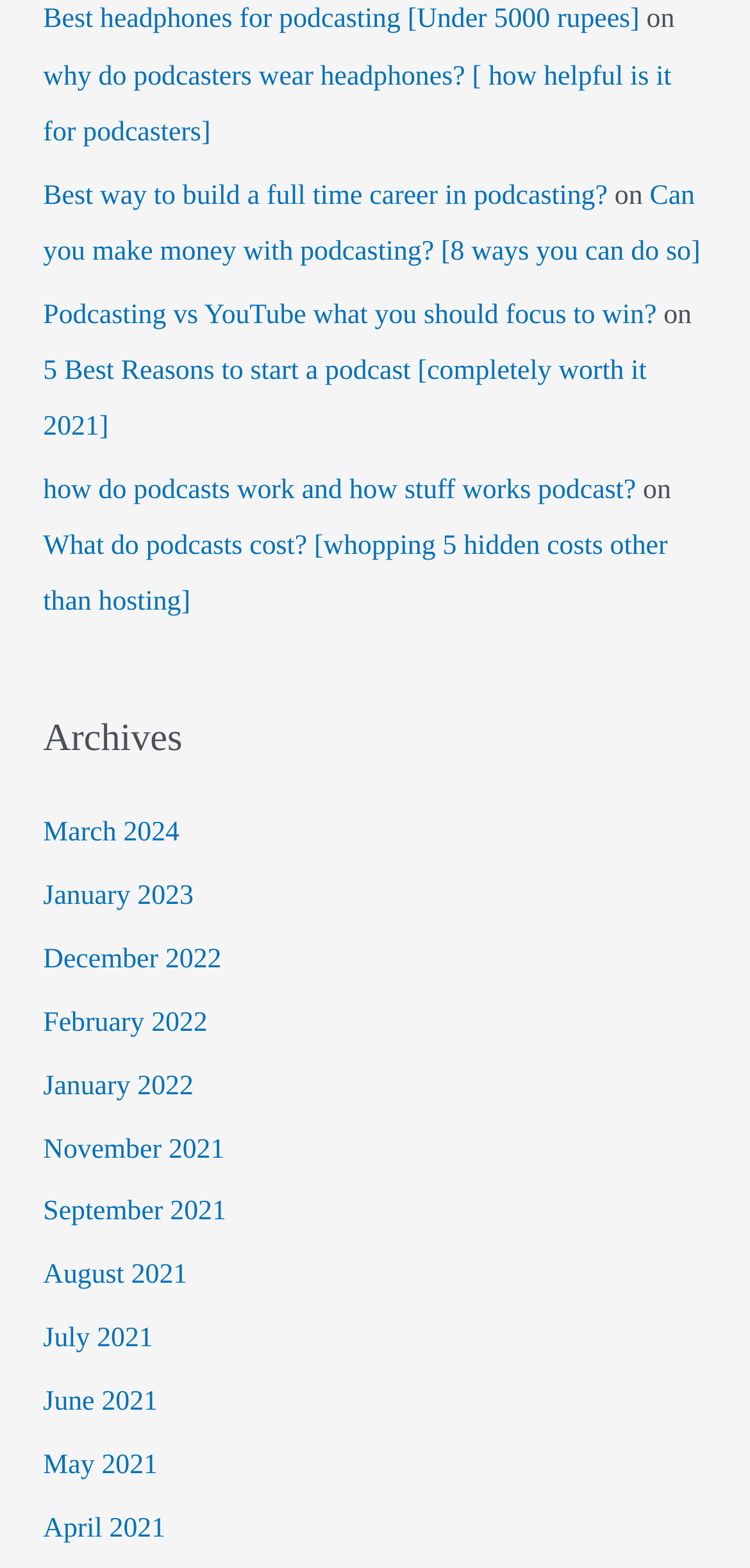Is there a heading element on the webpage?
Using the visual information, respond with a single word or phrase.

Yes